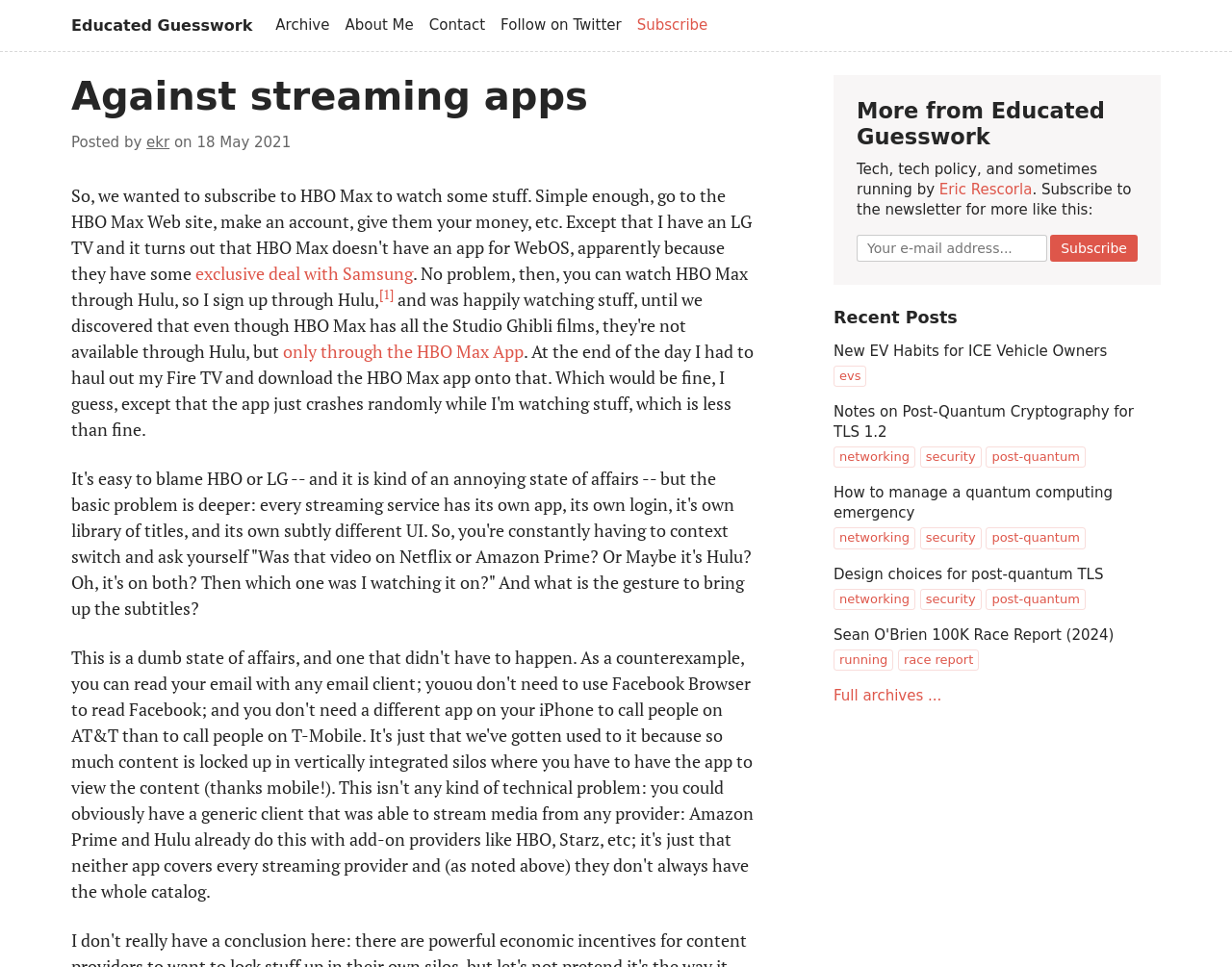Generate a comprehensive description of the webpage content.

The webpage is a blog post titled "Against streaming apps" from the website "Educated Guesswork". At the top, there is a heading "Educated Guesswork" with a link to the website. Below it, there are several links to other pages, including "Archive", "About Me", "Contact", "Follow on Twitter", and "Subscribe".

The main content of the blog post starts with a heading "Against streaming apps" and a brief description of the post, including the author's name "ekr" and the date "18 May 2021". The post discusses the issue of having multiple streaming apps with different logins, libraries, and user interfaces, making it difficult to keep track of what's available on which platform.

The post is divided into several paragraphs, with links to other relevant articles and resources scattered throughout. There is also a superscript link to a footnote.

At the bottom of the page, there are several sections. One section is titled "More from Educated Guesswork" and includes a brief description of the website, a link to the author's name, and a call to action to subscribe to the newsletter. There is also a textbox to enter an email address and a "Subscribe" button.

Another section is titled "Recent Posts" and lists several links to other blog posts on the website, including topics such as electric vehicles, post-quantum cryptography, and running. Each post has several tags or categories associated with it, such as "networking", "security", and "post-quantum". Finally, there is a link to the full archives of the website.